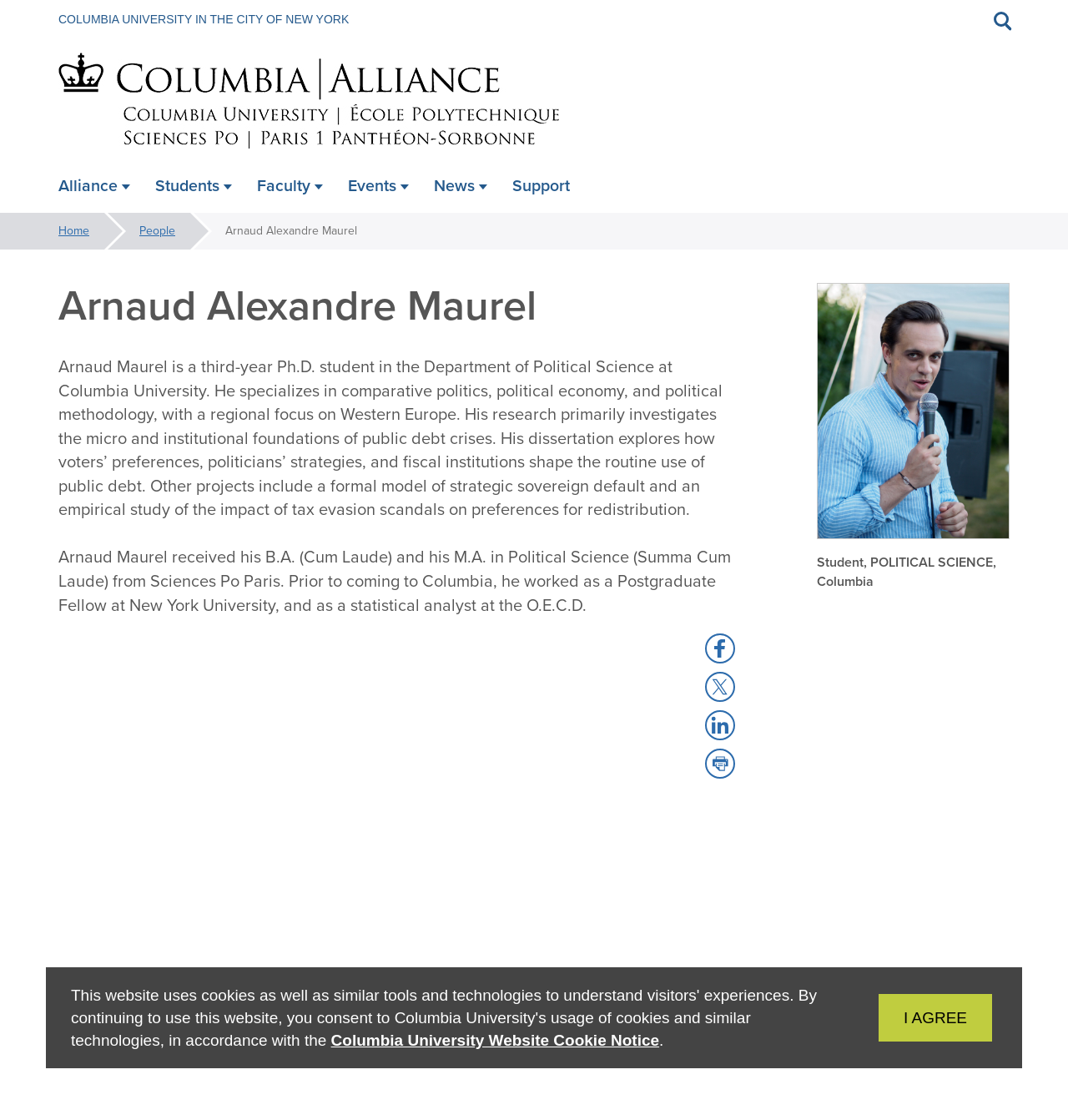Show the bounding box coordinates for the element that needs to be clicked to execute the following instruction: "View Arnaud Alexandre Maurel's profile picture". Provide the coordinates in the form of four float numbers between 0 and 1, i.e., [left, top, right, bottom].

[0.766, 0.253, 0.945, 0.481]